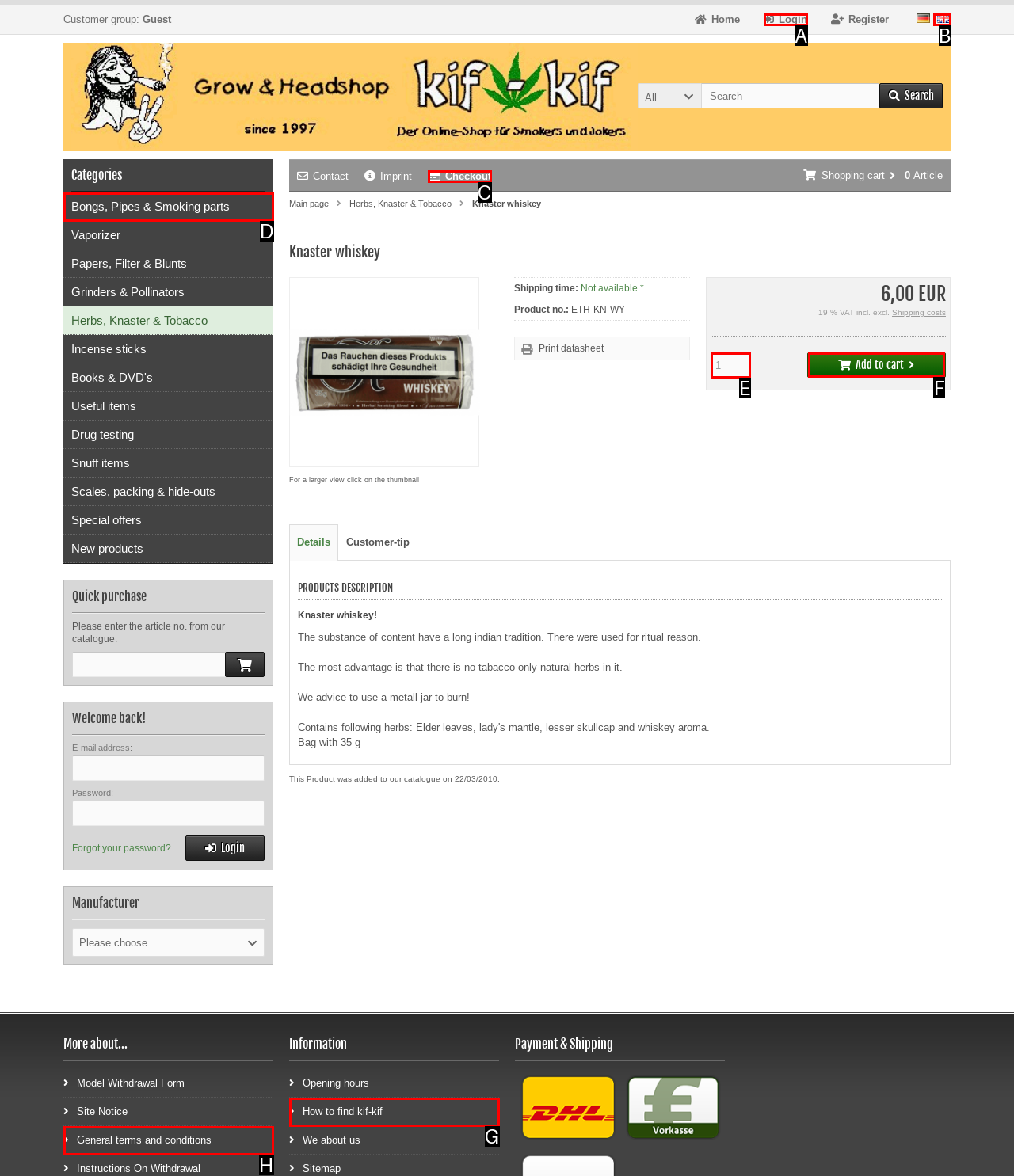Identify the appropriate lettered option to execute the following task: Add to cart
Respond with the letter of the selected choice.

F